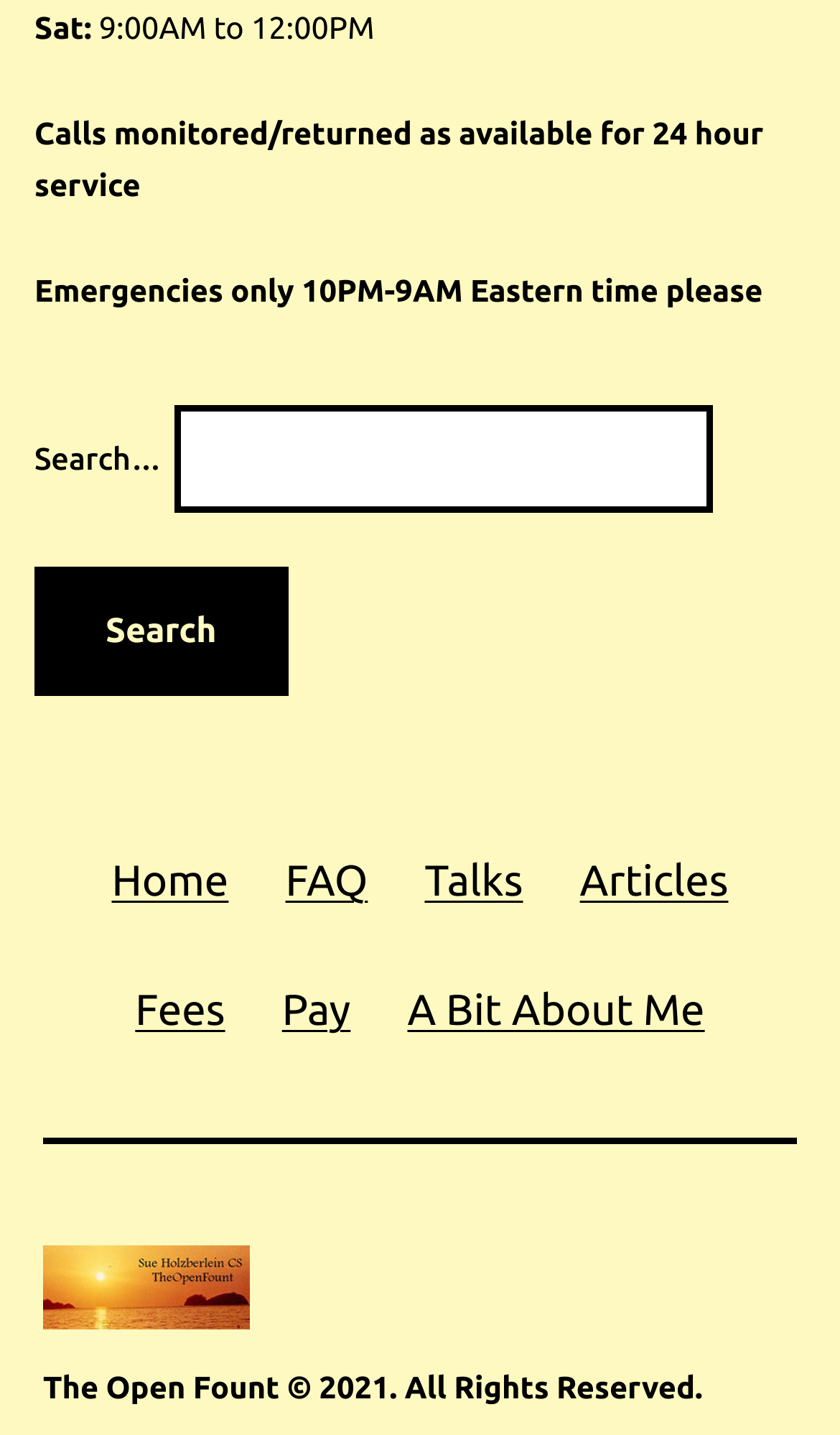Specify the bounding box coordinates of the region I need to click to perform the following instruction: "View Articles". The coordinates must be four float numbers in the range of 0 to 1, i.e., [left, top, right, bottom].

[0.656, 0.57, 0.901, 0.654]